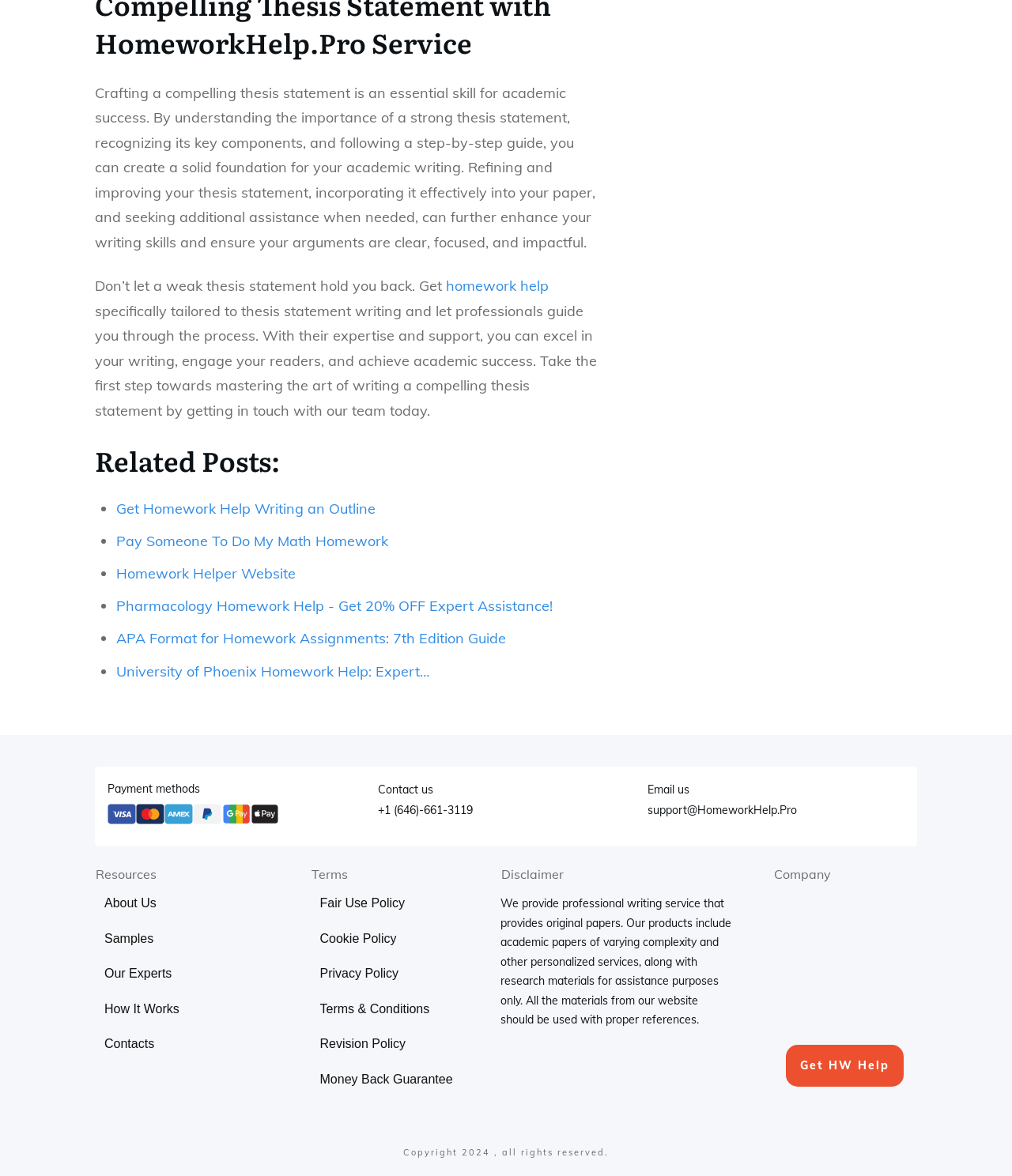Locate the bounding box coordinates of the element that should be clicked to execute the following instruction: "Read related post about getting homework help writing an outline".

[0.115, 0.425, 0.371, 0.44]